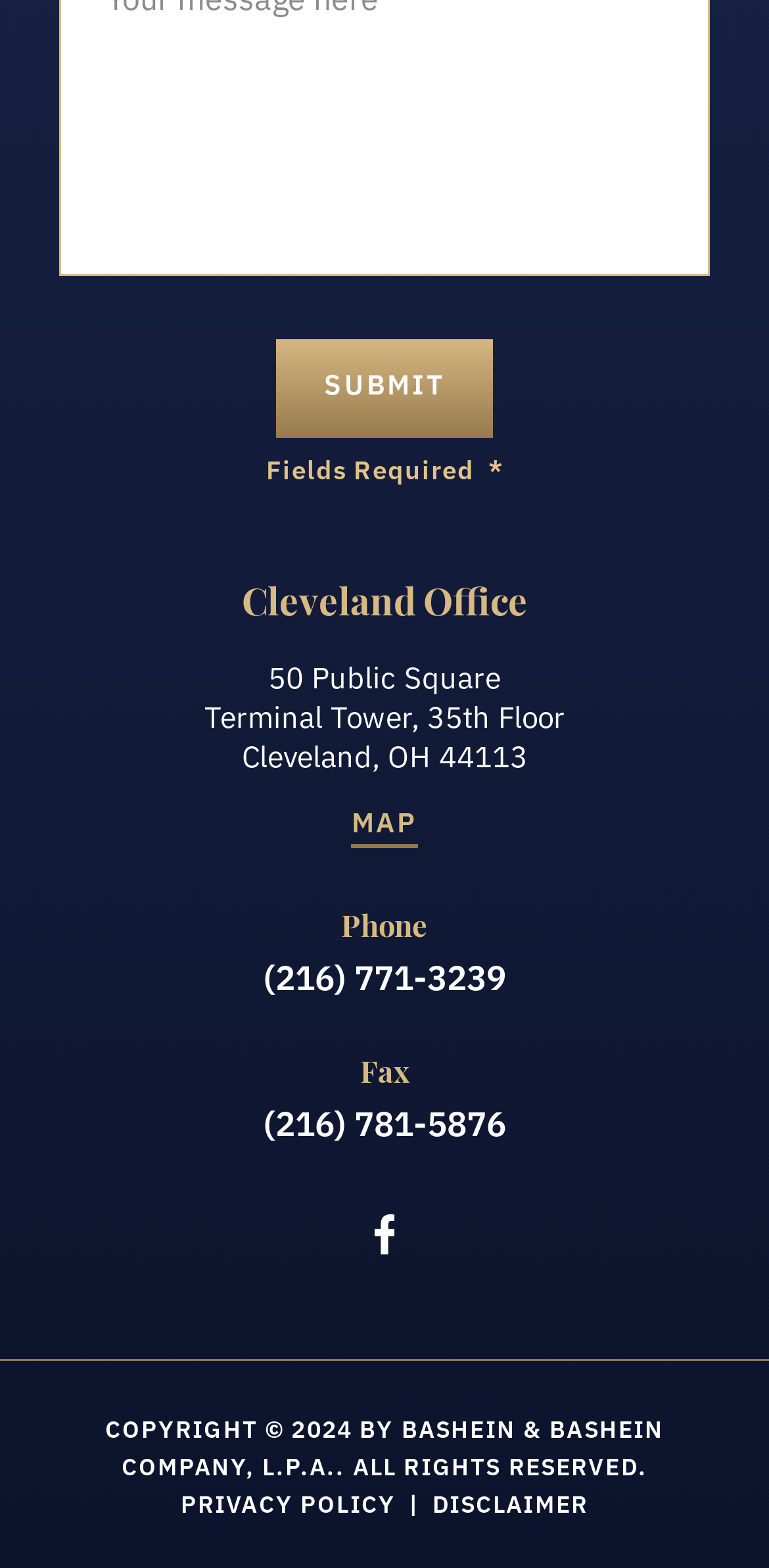Respond to the question below with a single word or phrase:
What is the phone number of the Cleveland Office?

(216) 771-3239